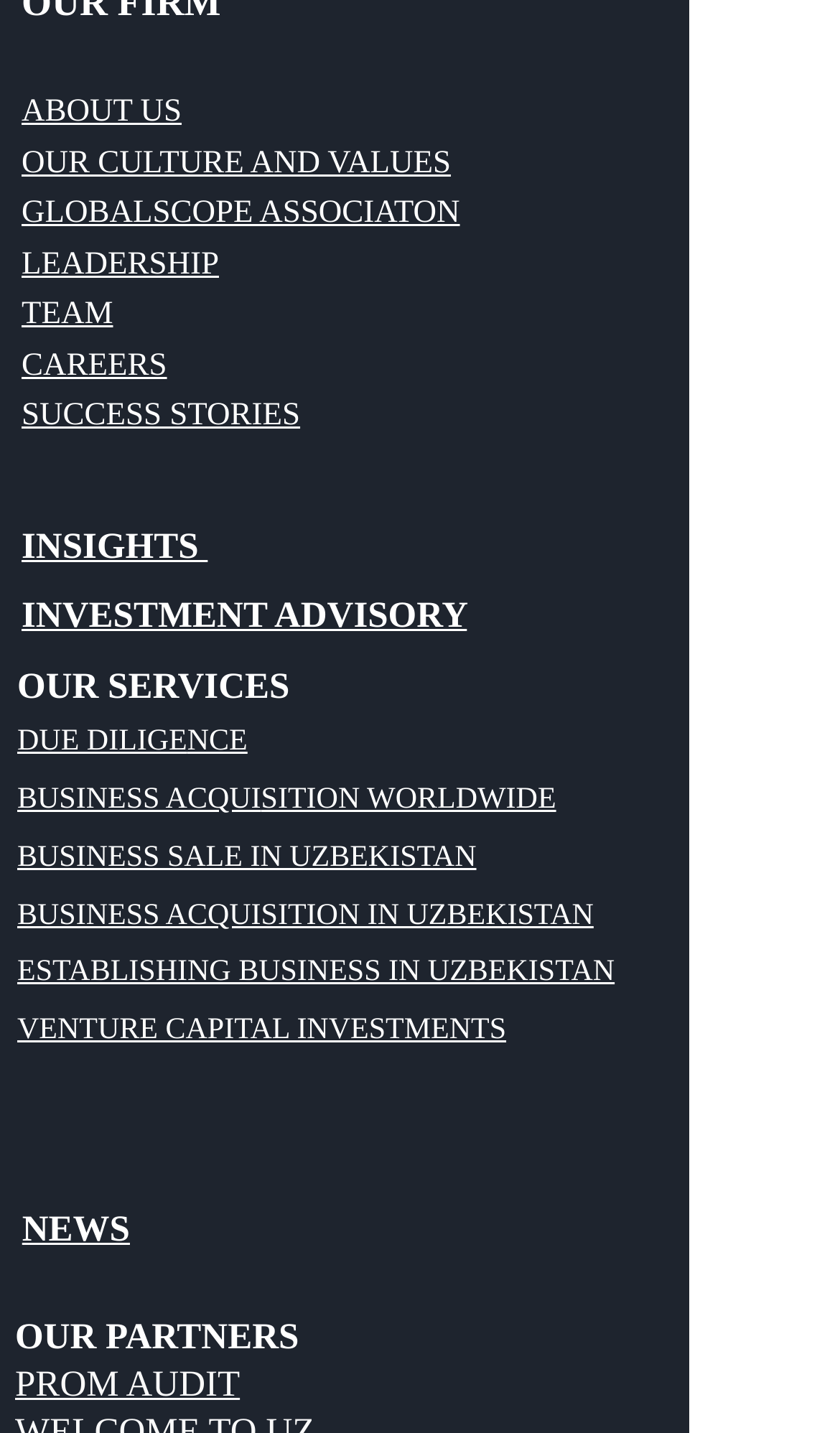Refer to the screenshot and give an in-depth answer to this question: How many headings are there on the webpage?

I counted the number of headings on the webpage, which are 'ABOUT US', 'OUR CULTURE AND VALUES', 'GLOBALSCOPE ASSOCIATON', 'LEADERSHIP', 'TEAM', 'CAREERS', 'SUCCESS STORIES', 'INSIGHTS', 'INVESTMENT ADVISORY', 'OUR SERVICES', and 'NEWS'.